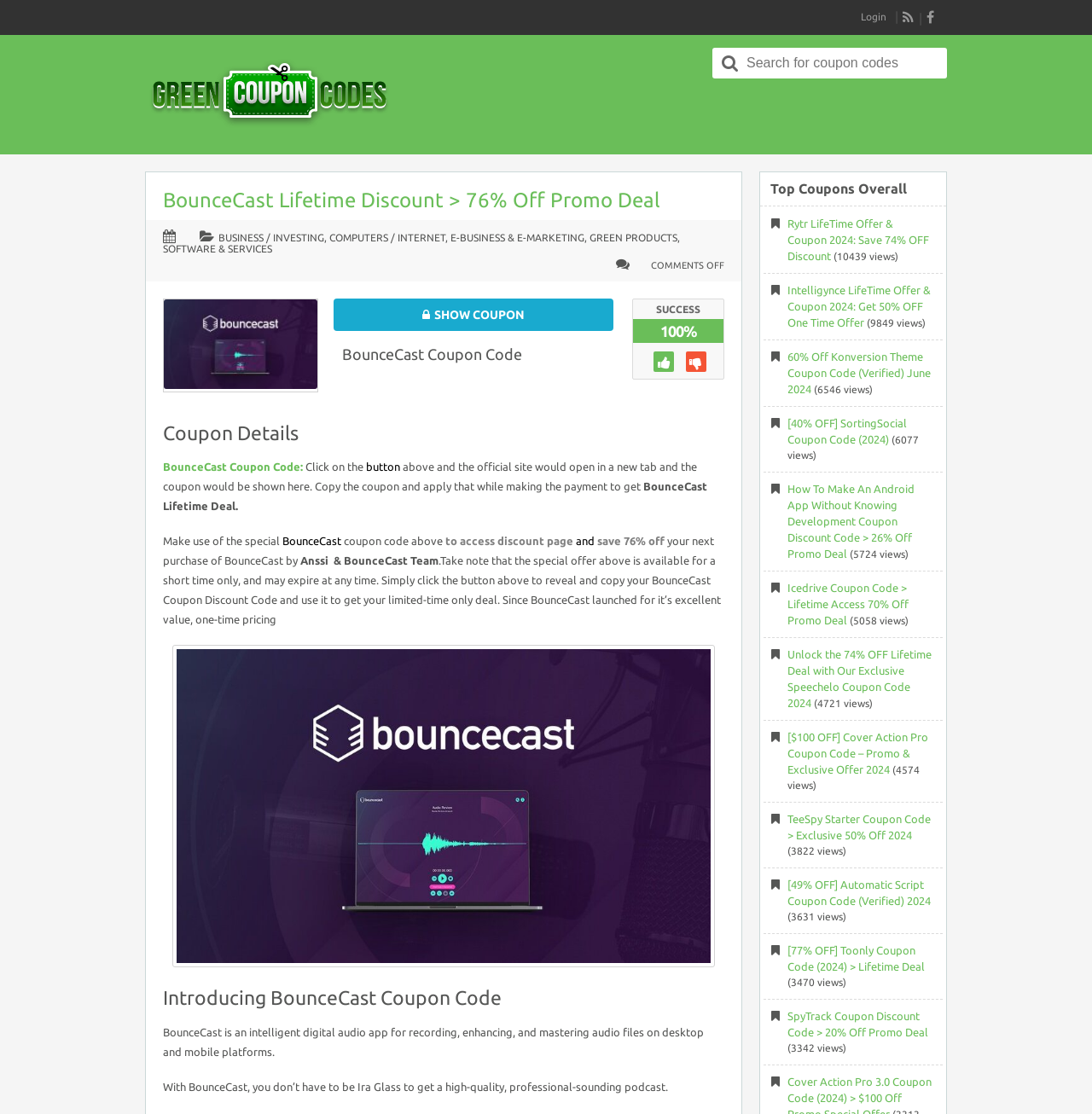Based on the image, provide a detailed response to the question:
What is the discount percentage for BounceCast?

I found the answer by looking at the heading 'BounceCast Lifetime Discount > 76% Off Promo Deal' which indicates that the discount percentage is 76%.